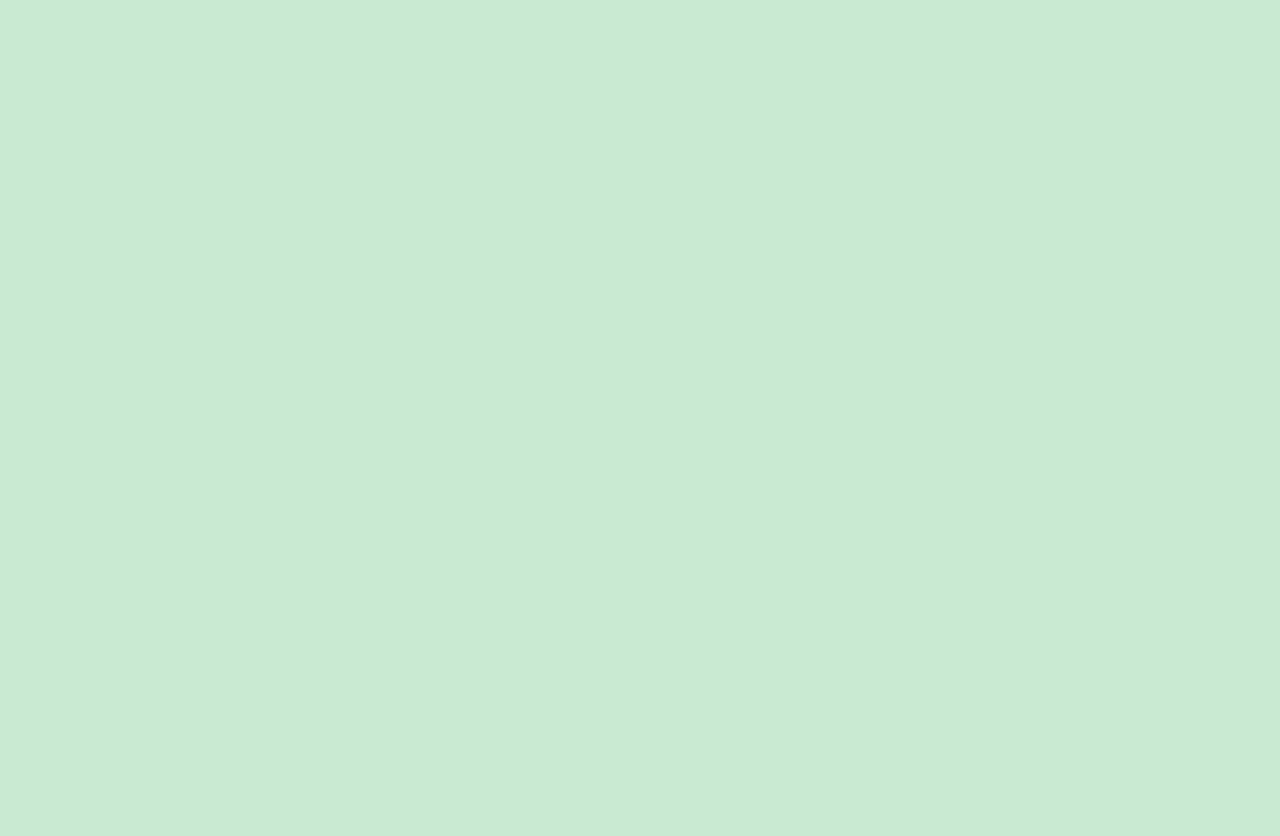What is the email address for career inquiries?
Using the image as a reference, answer the question in detail.

The email address for career inquiries can be found under the 'CAREERS' heading, specifically in the static text that describes the company's hiring process.